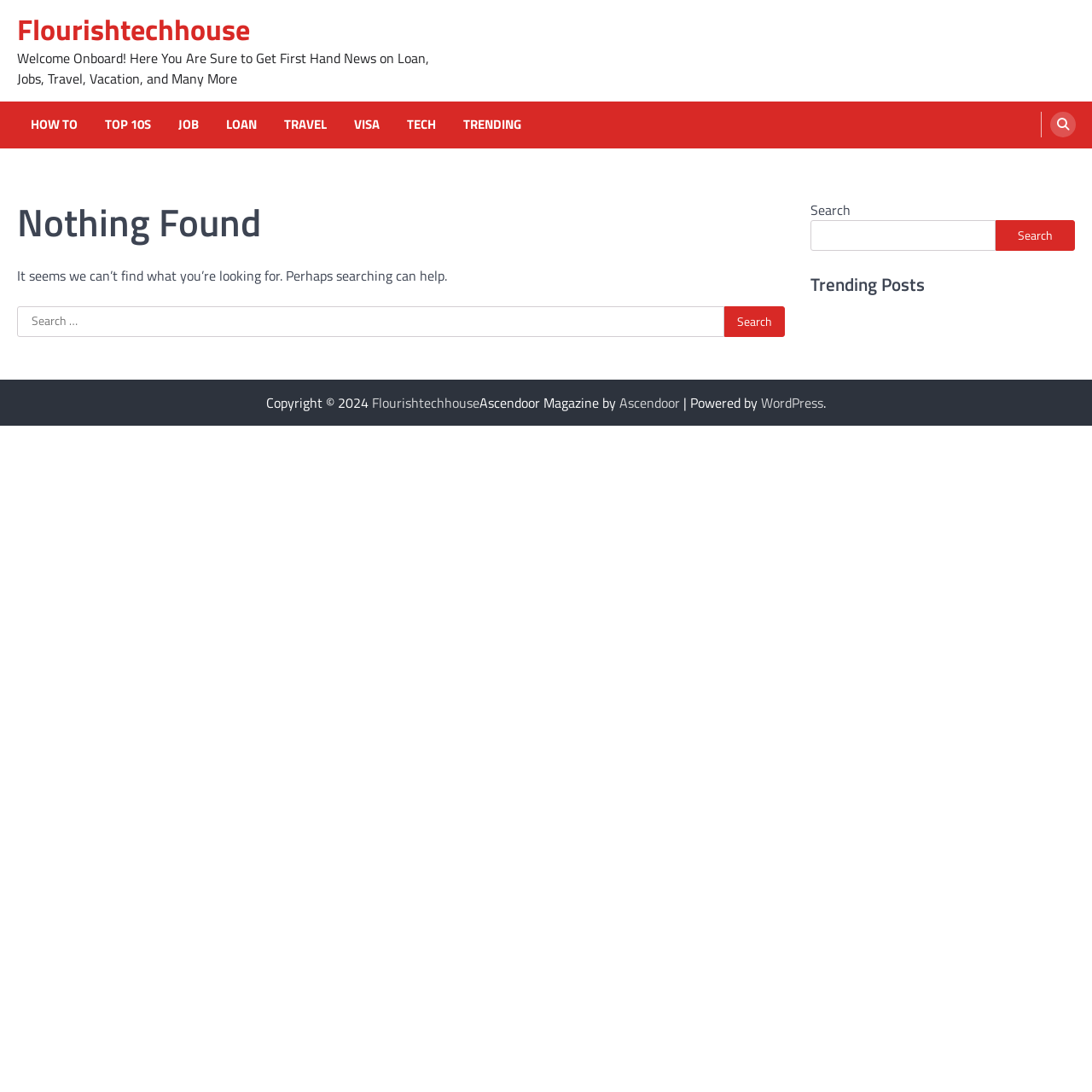Respond to the question below with a single word or phrase: What is the name of the magazine associated with this website?

Ascendoor Magazine